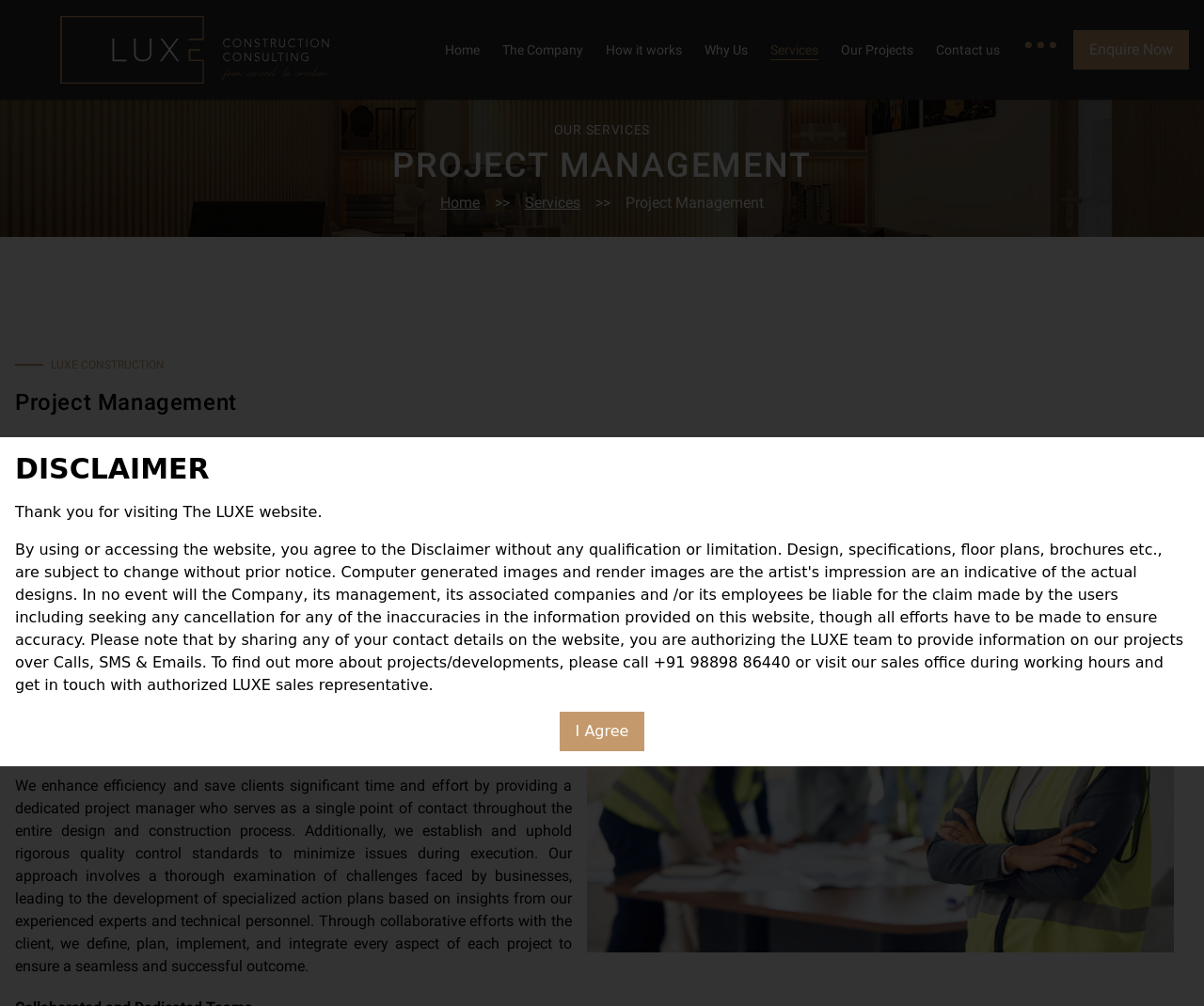Please specify the bounding box coordinates for the clickable region that will help you carry out the instruction: "Click the 'Enquire Now' button".

[0.891, 0.03, 0.988, 0.069]